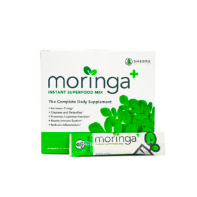Please answer the following question using a single word or phrase: 
How is the product packaged?

Individual packets